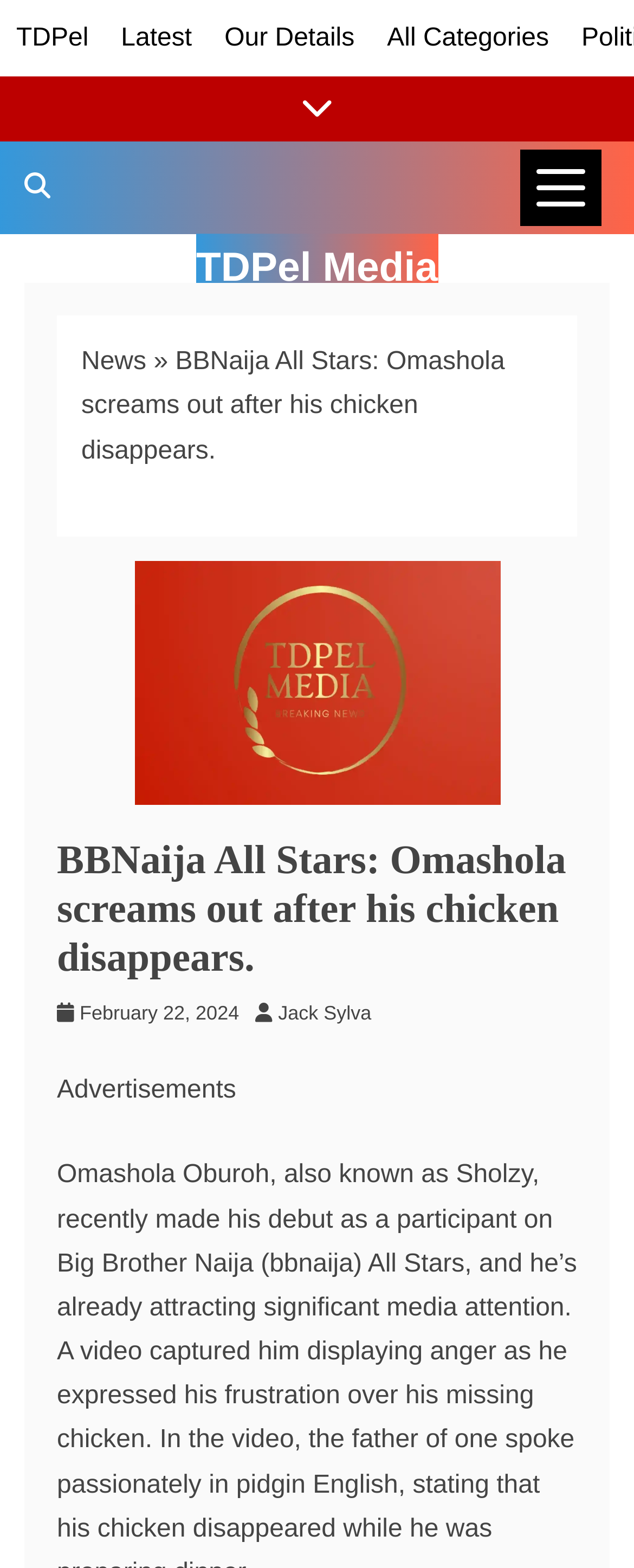Using the webpage screenshot, locate the HTML element that fits the following description and provide its bounding box: "aria-label="Show/Hide News Links"".

[0.0, 0.049, 1.0, 0.09]